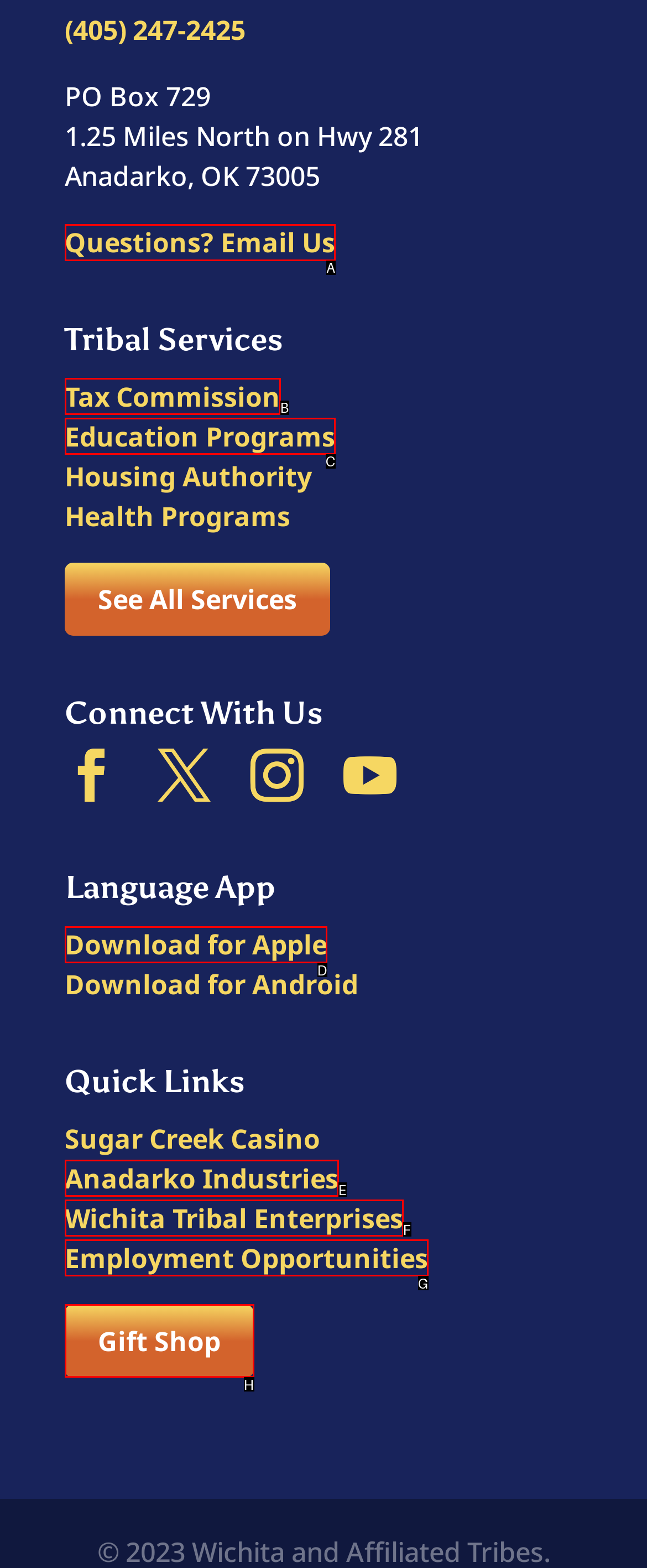Point out the option that aligns with the description: Pinterest
Provide the letter of the corresponding choice directly.

None